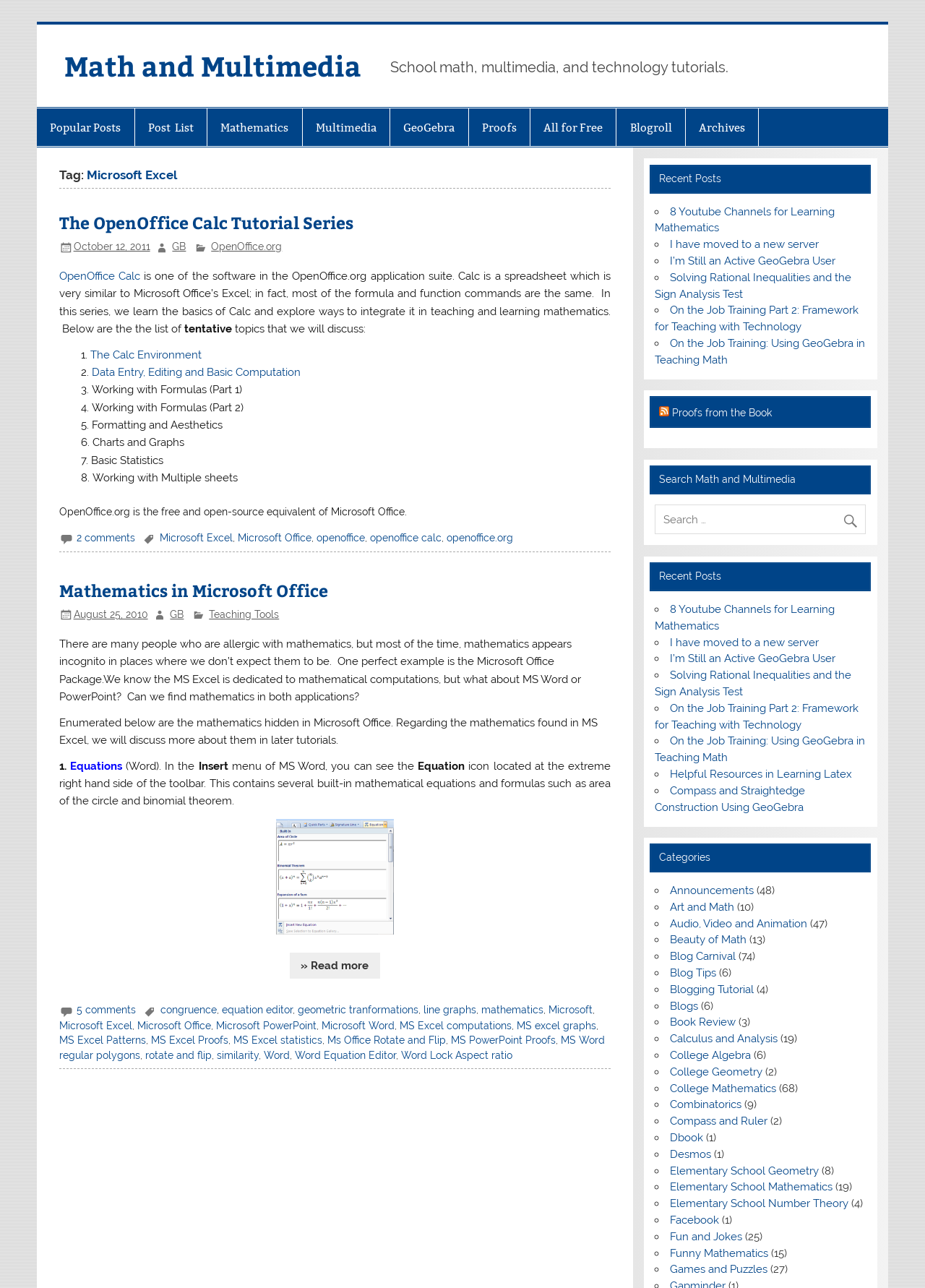Generate a comprehensive description of the webpage.

The webpage is about Microsoft Excel archives on a website called Math and Multimedia. At the top, there is a link to the website's homepage, followed by a brief description of the website, which provides school math, multimedia, and technology tutorials. Below this, there are several links to popular posts, post lists, and categories such as mathematics, multimedia, and GeoGebra.

The main content of the webpage is divided into two sections. The first section is an article about the OpenOffice Calc tutorial series. It has a heading "The OpenOffice Calc Tutorial Series" and a brief introduction to OpenOffice Calc, which is a spreadsheet similar to Microsoft Office's Excel. The article lists eight topics that will be discussed in the series, including the Calc environment, data entry, and working with formulas.

Below the article, there are links to related topics, including OpenOffice.org, Microsoft Excel, and Microsoft Office. There are also links to comments and a timestamp indicating when the article was posted.

The second section is another article titled "Mathematics in Microsoft Office". It discusses how mathematics appears in Microsoft Office applications, including MS Word and PowerPoint, in addition to MS Excel. The article lists several examples of mathematics hidden in Microsoft Office, including equations in MS Word. There is also an image and a link to read more about the topic. At the bottom, there are links to related topics, including congruence, equation editor, and line graphs, as well as a timestamp and links to comments.